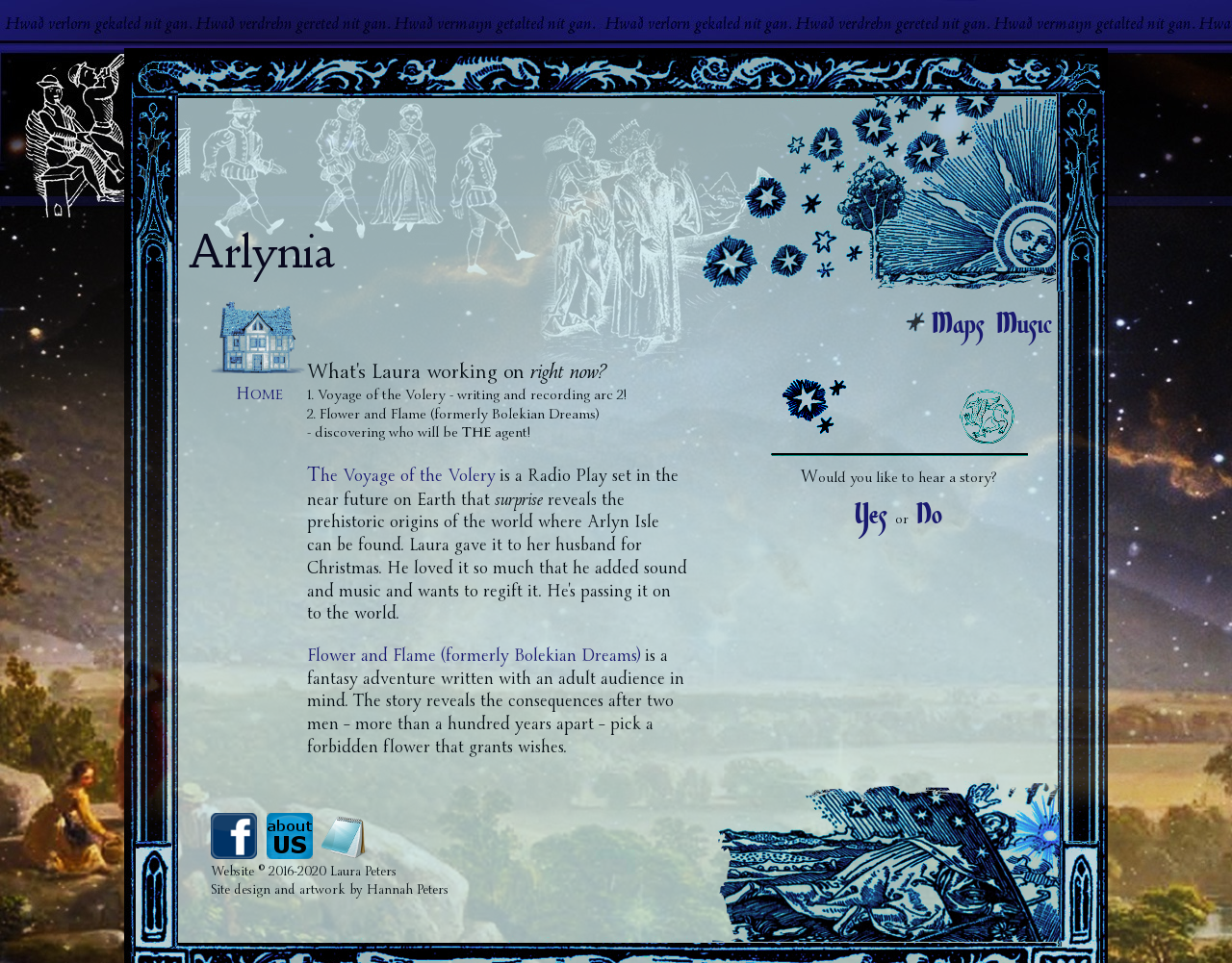Provide your answer in a single word or phrase: 
Is there an image on the webpage with a caption 'Header Image'?

Yes